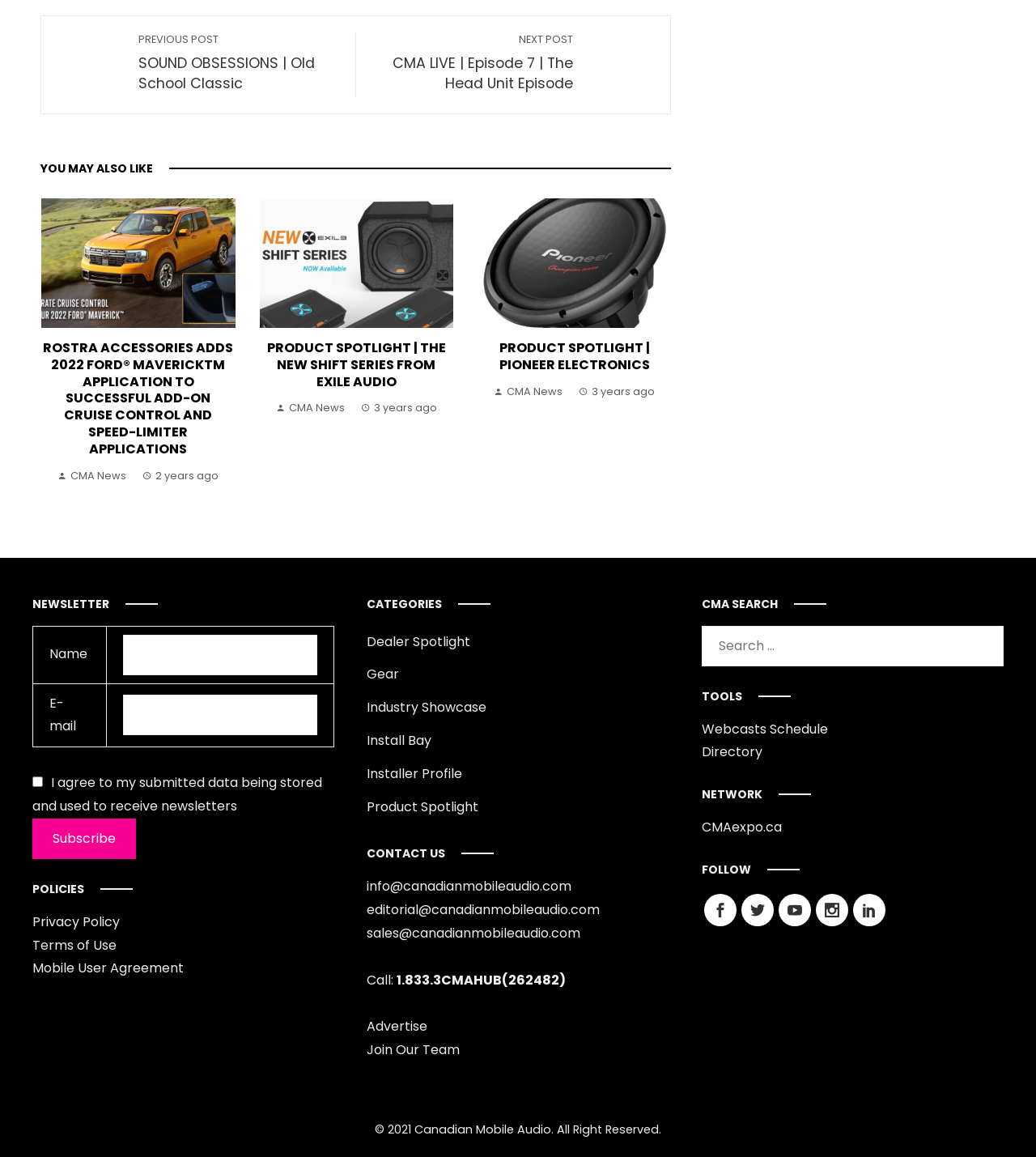Please provide the bounding box coordinates for the UI element as described: "Join Our Team". The coordinates must be four floats between 0 and 1, represented as [left, top, right, bottom].

[0.354, 0.899, 0.444, 0.915]